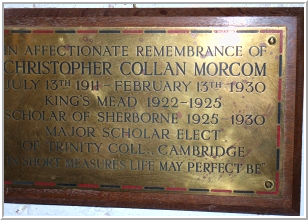Provide a comprehensive description of the image.

This image displays a brass memorial plaque dedicated to Christopher Collan Morcom, capturing his life and achievements. The plaque is inscribed with heartfelt words of remembrance, stating his birthdate of July 13, 1914, and his passing on February 13, 1930. It highlights his educational journey as a scholar at King's Mead from 1922 to 1925 and notes his major academic achievement as a Major Scholar Elect of Trinity College, Cambridge. The inscription concludes with the poignant phrase, "In short measures life may perfect be," emphasizing the brief yet impactful nature of his life. The plaque's design features ornate borders, adding to its commemorative significance, and serves as a lasting tribute to Morcom's legacy.